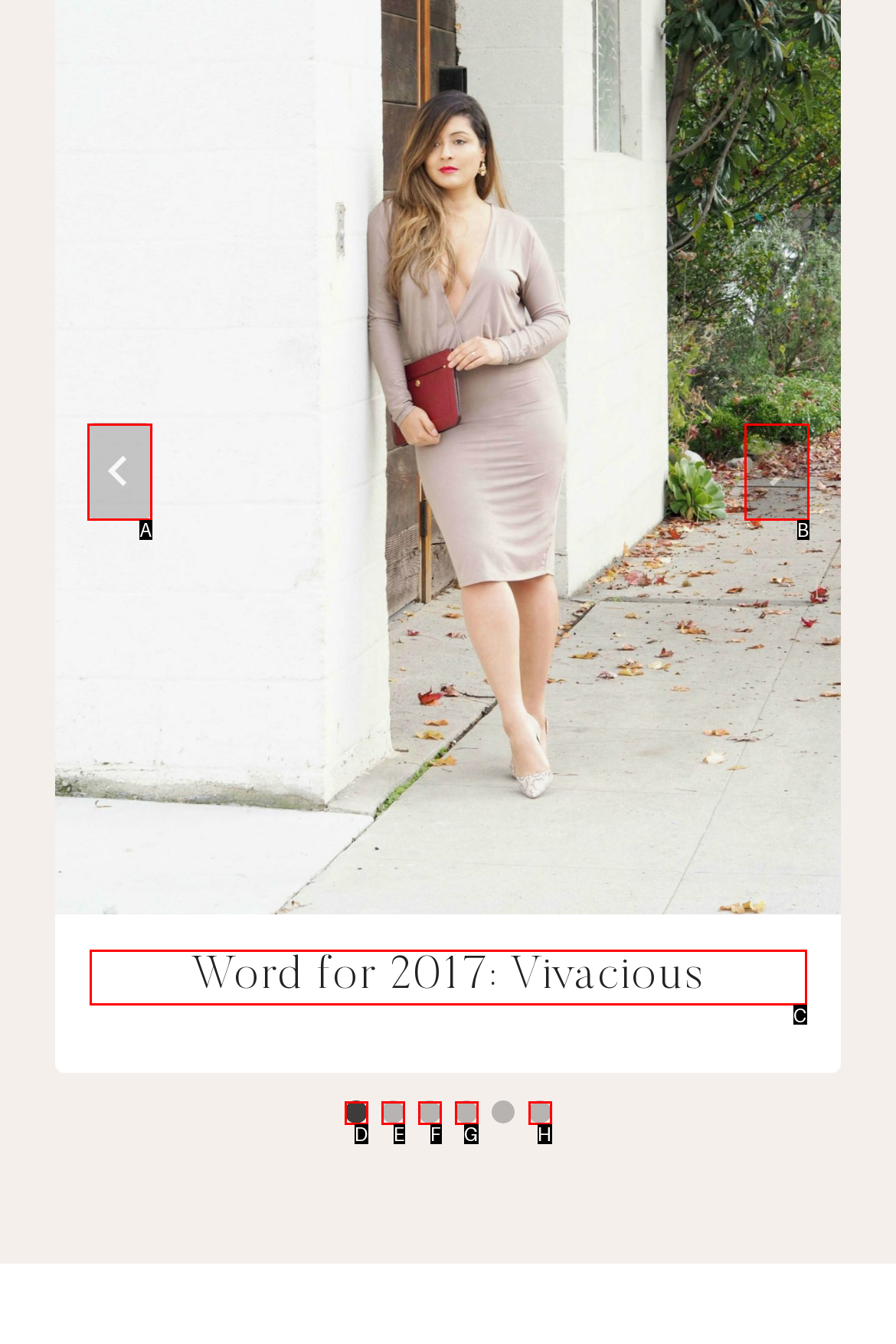Point out the HTML element I should click to achieve the following task: Read the header Provide the letter of the selected option from the choices.

C